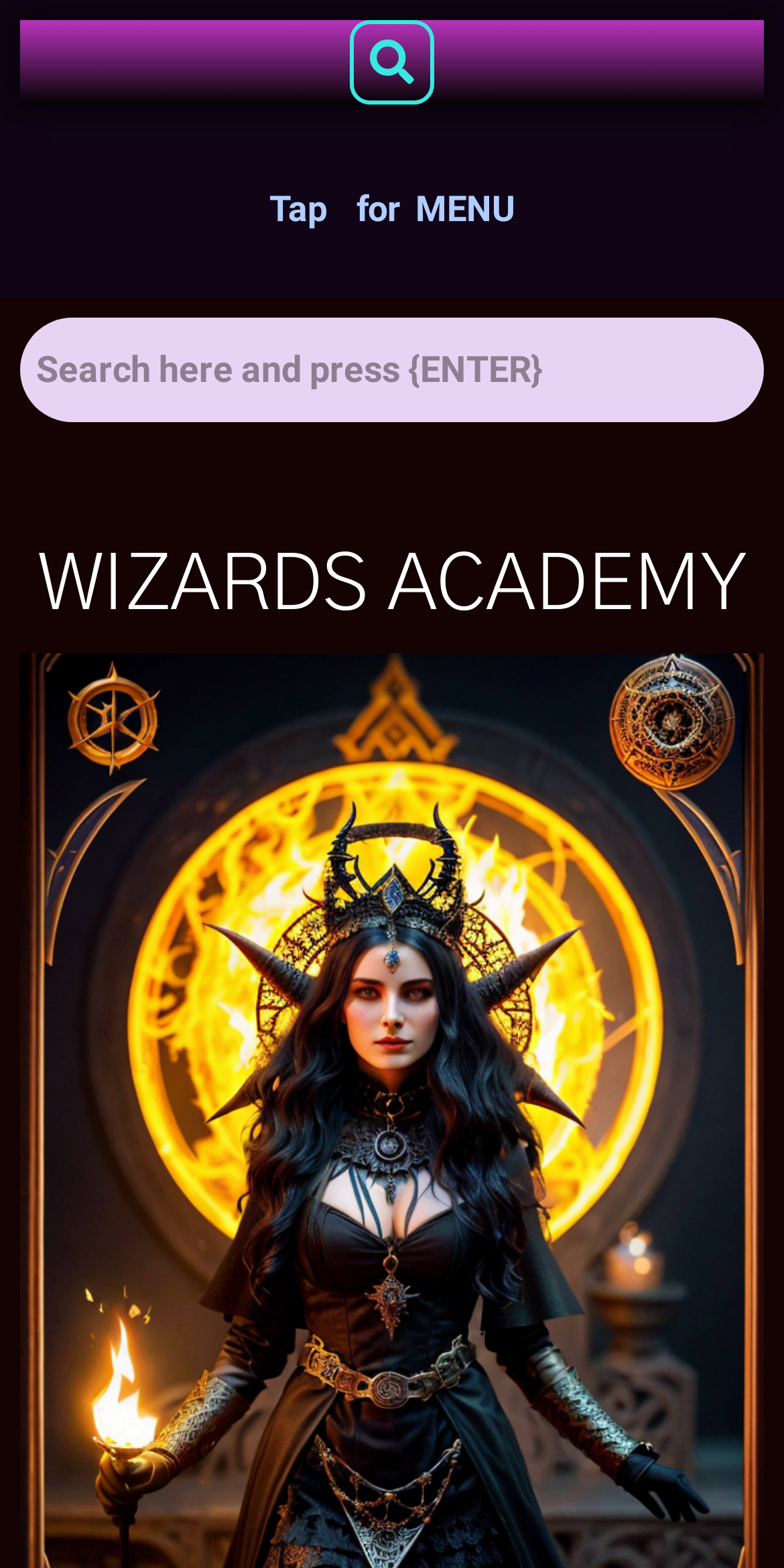Elaborate on the information and visuals displayed on the webpage.

The webpage is titled "Wizards Academy -- ENTRANCE | Become a true Wizard" and appears to be a portal to a magical school. At the top-right corner, there is a menu icon represented by a generic '\uf002' symbol, which has a popup menu. Below this icon, there is a hidden duplicate of the same symbol.

On the top-left side, a heading reads "Tap for MENU", indicating that users can tap on this area to access the menu. Below this heading, there is a search bar that spans the entire width of the page, accompanied by a tab list that is horizontally oriented. The search bar has a searchbox labeled "Search".

Prominently displayed in the middle of the page is a static text element that reads "WIZARDS ACADEMY" in bold font, taking up a significant portion of the page's width. This text is positioned below the search bar and tab list.